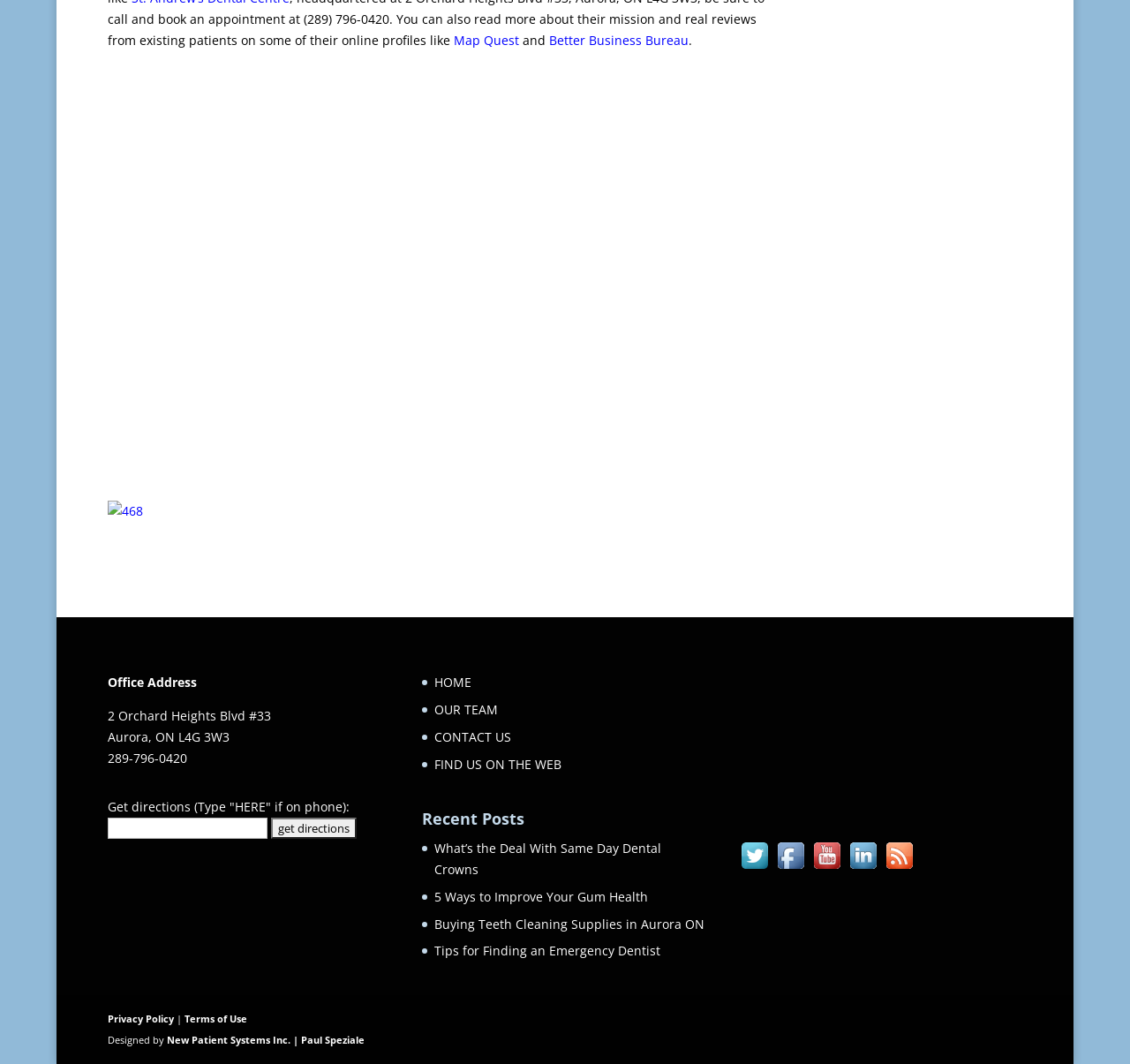Please predict the bounding box coordinates of the element's region where a click is necessary to complete the following instruction: "Check the 'Office Address'". The coordinates should be represented by four float numbers between 0 and 1, i.e., [left, top, right, bottom].

[0.095, 0.634, 0.174, 0.649]